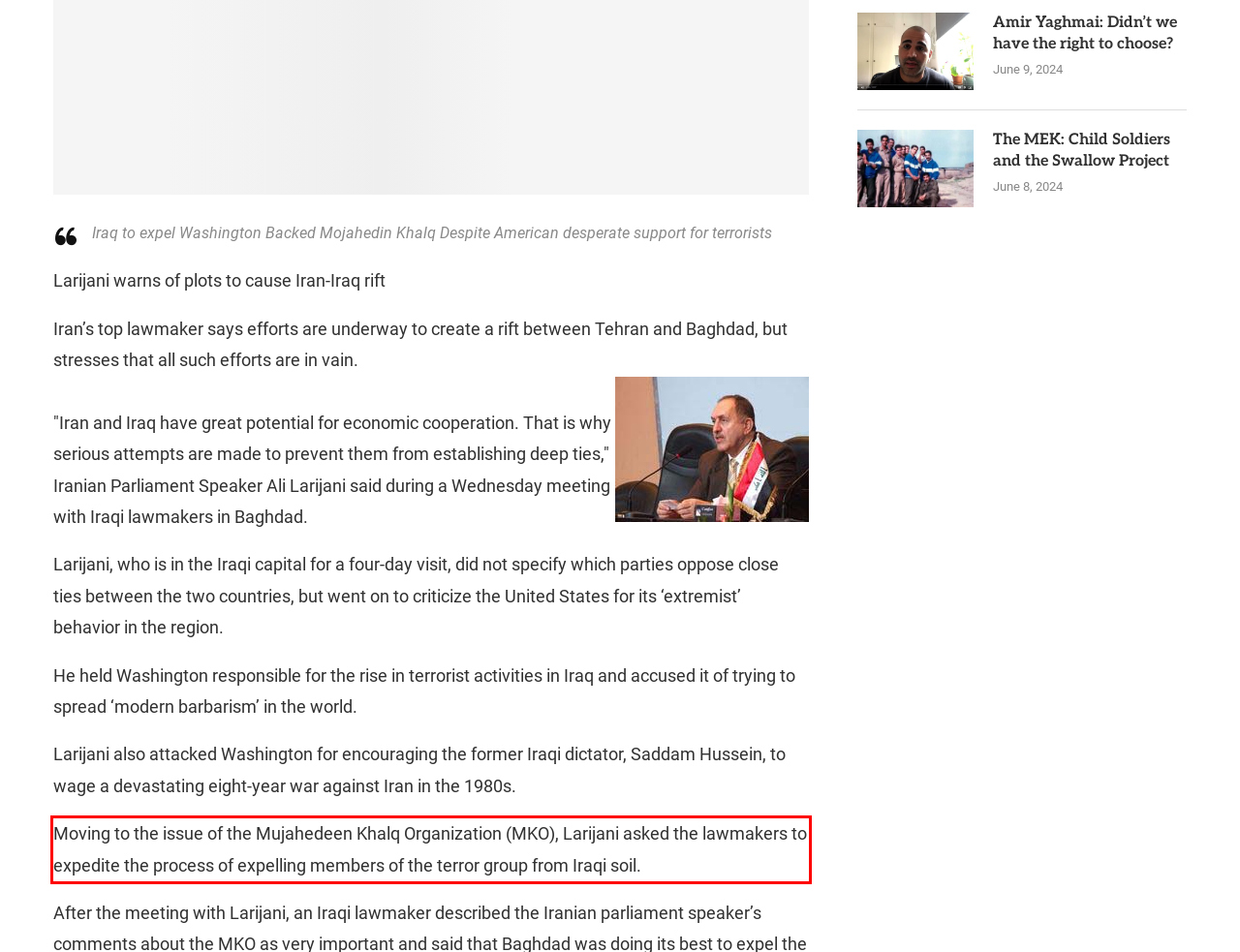Examine the webpage screenshot and use OCR to recognize and output the text within the red bounding box.

Moving to the issue of the Mujahedeen Khalq Organization (MKO), Larijani asked the lawmakers to expedite the process of expelling members of the terror group from Iraqi soil.